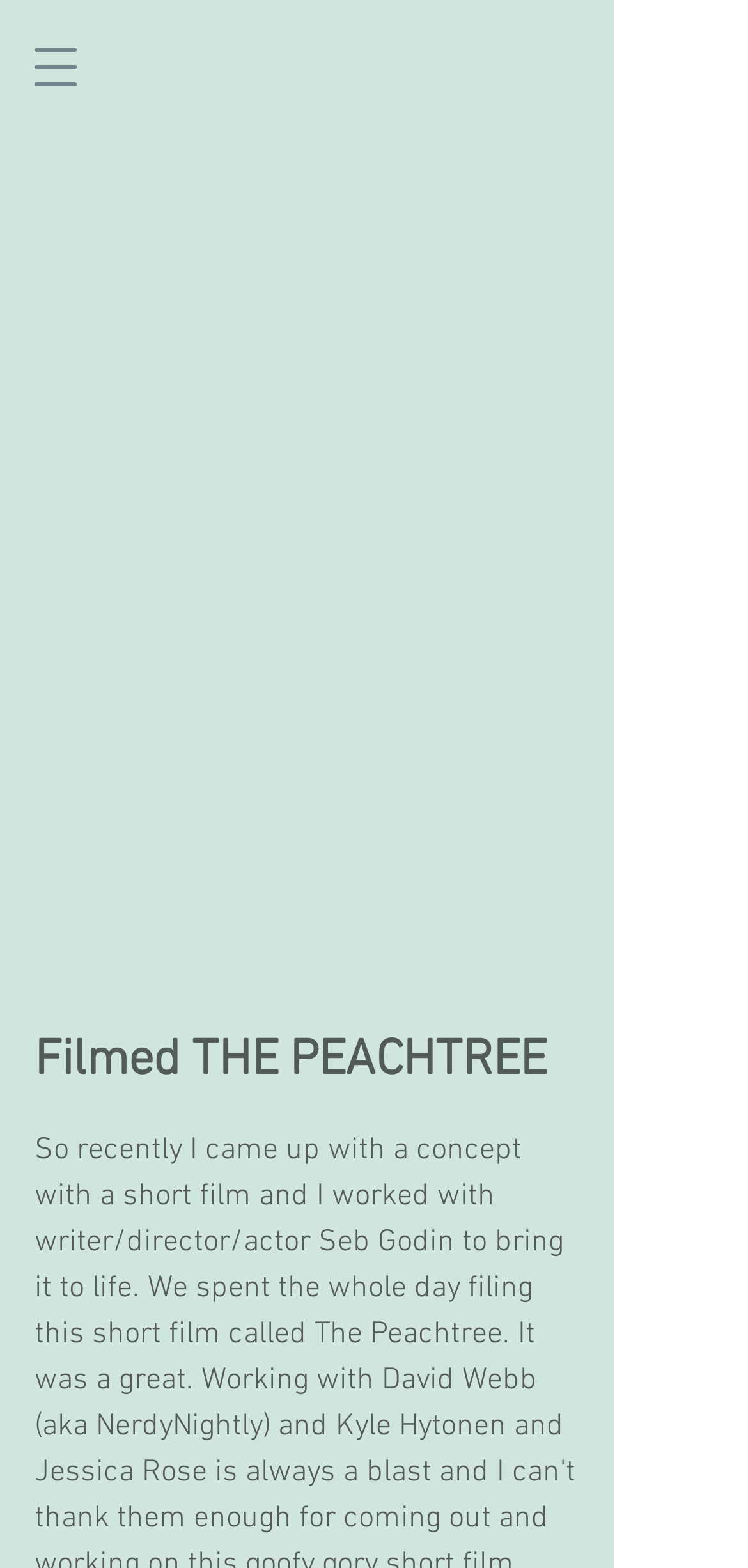Locate the primary headline on the webpage and provide its text.

Filmed THE PEACHTREE